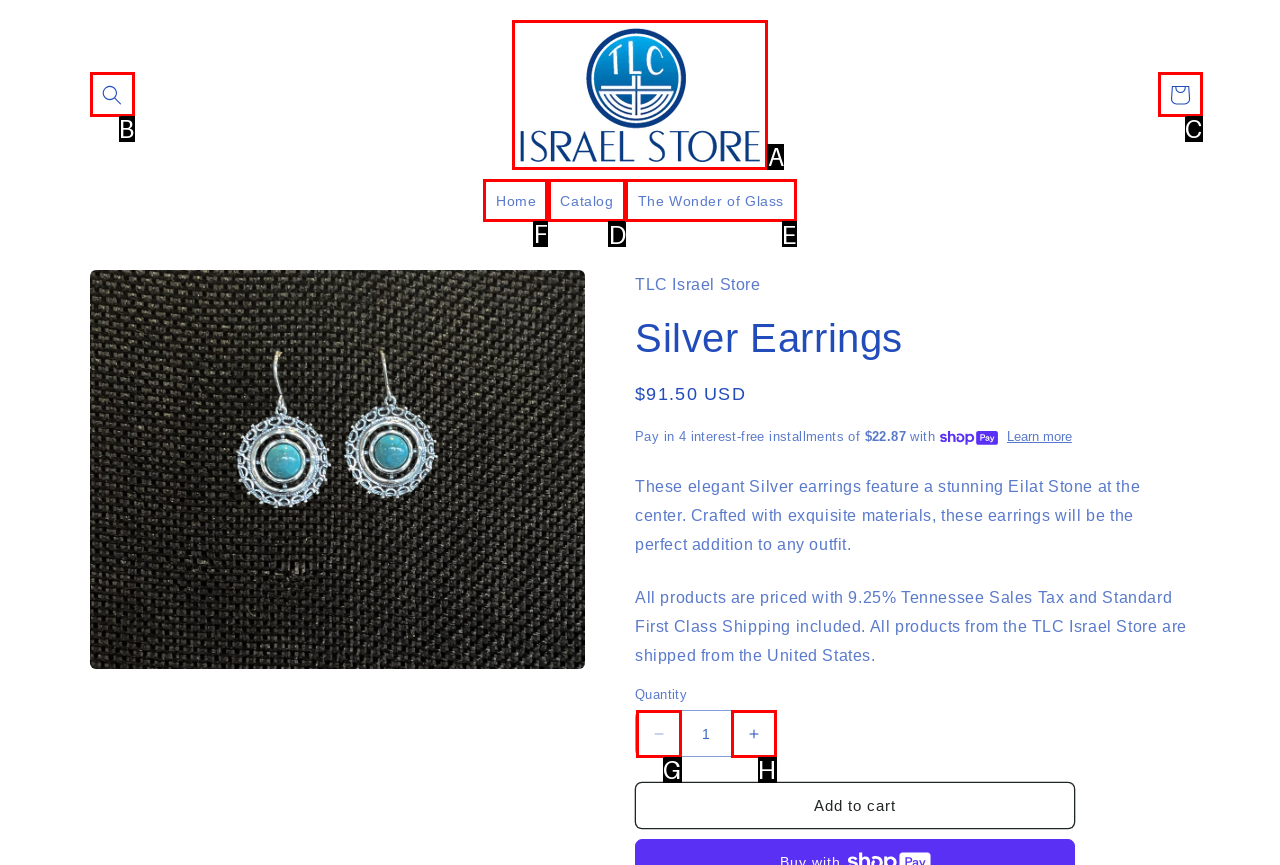Select the letter of the element you need to click to complete this task: Go to home page
Answer using the letter from the specified choices.

F